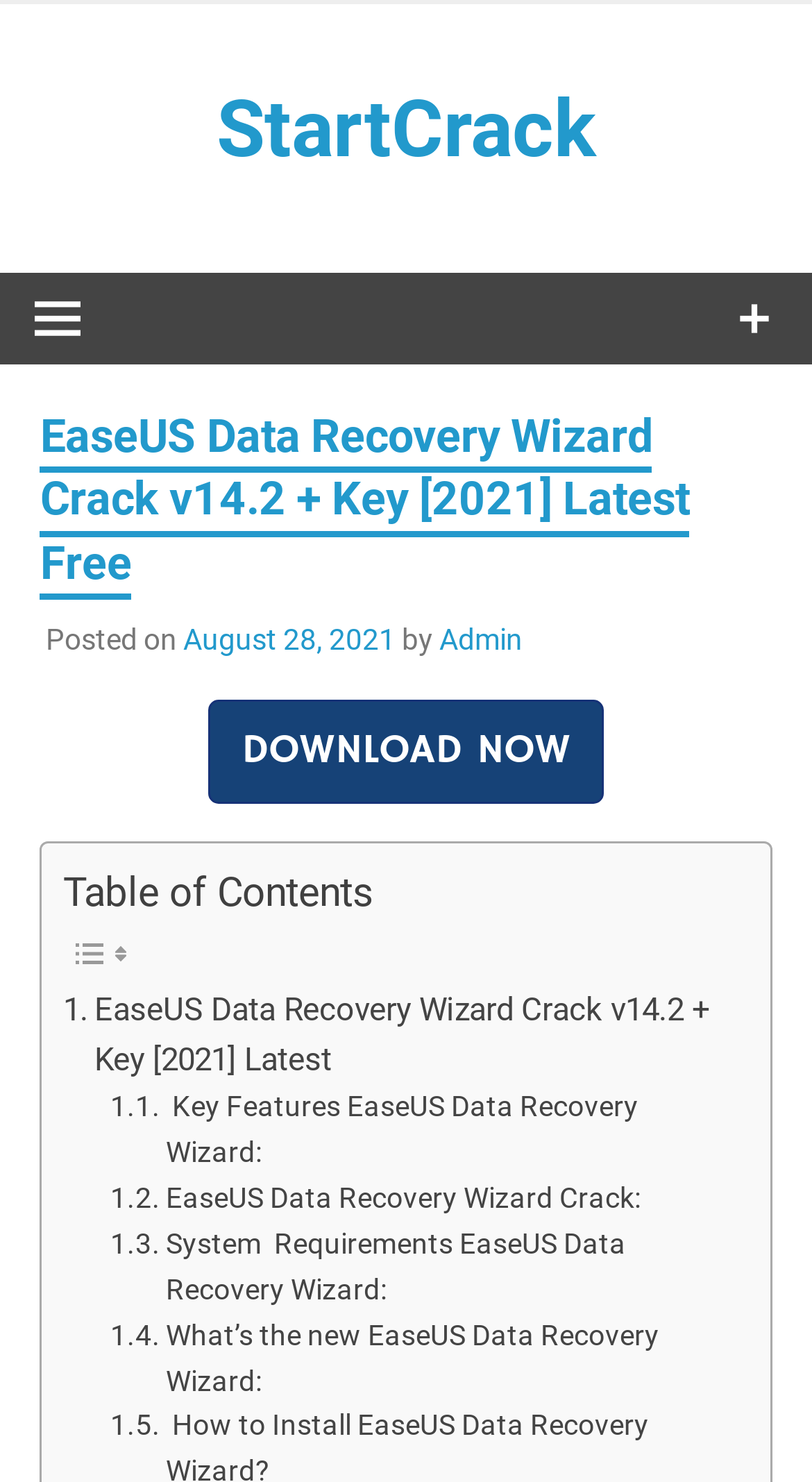Please find the bounding box coordinates of the element that needs to be clicked to perform the following instruction: "Click the 'DOWNLOAD NOW' button". The bounding box coordinates should be four float numbers between 0 and 1, represented as [left, top, right, bottom].

[0.256, 0.472, 0.744, 0.542]